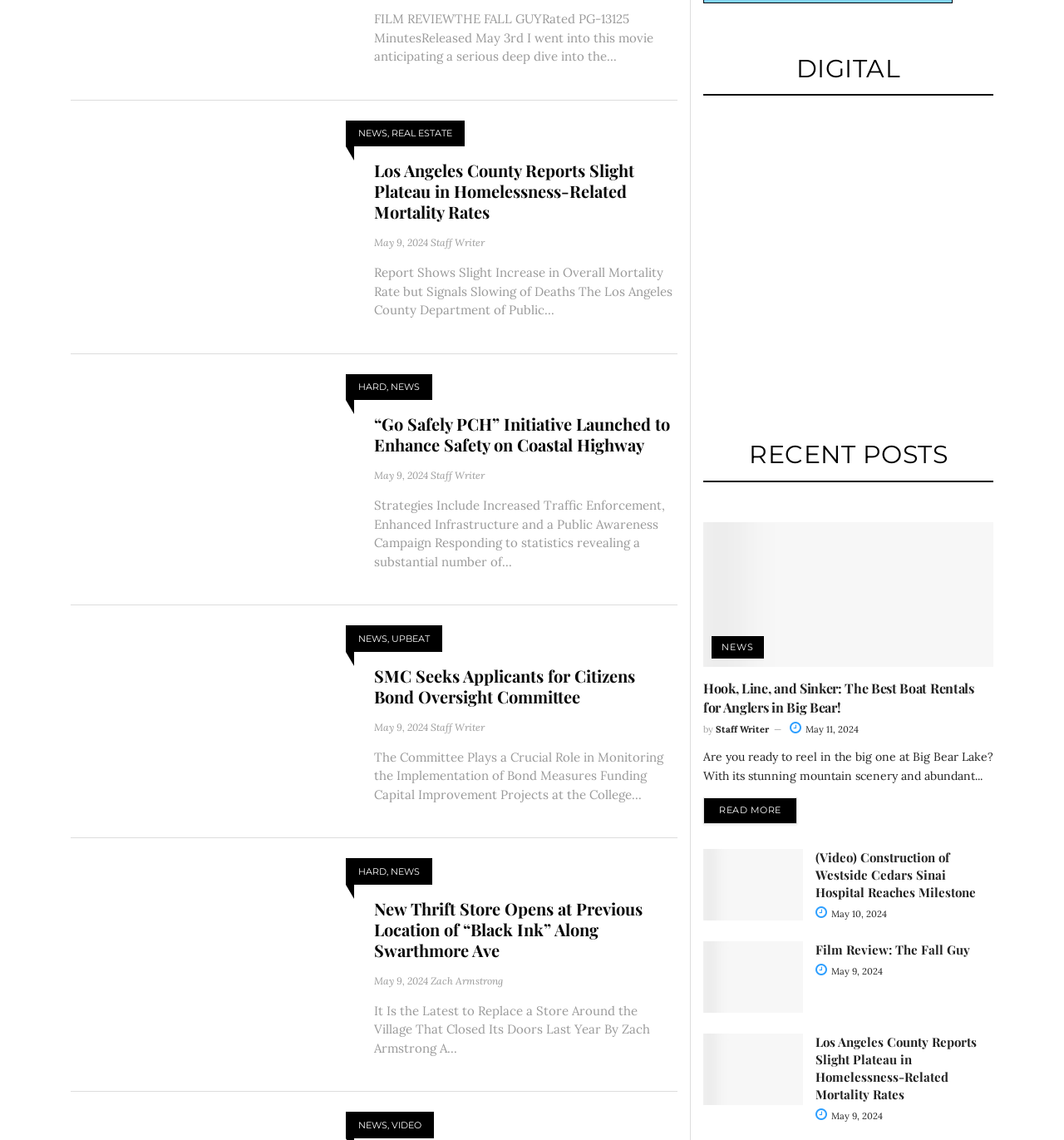Identify the bounding box coordinates of the section to be clicked to complete the task described by the following instruction: "Click on the 'NEWS' link". The coordinates should be four float numbers between 0 and 1, formatted as [left, top, right, bottom].

[0.337, 0.111, 0.364, 0.123]